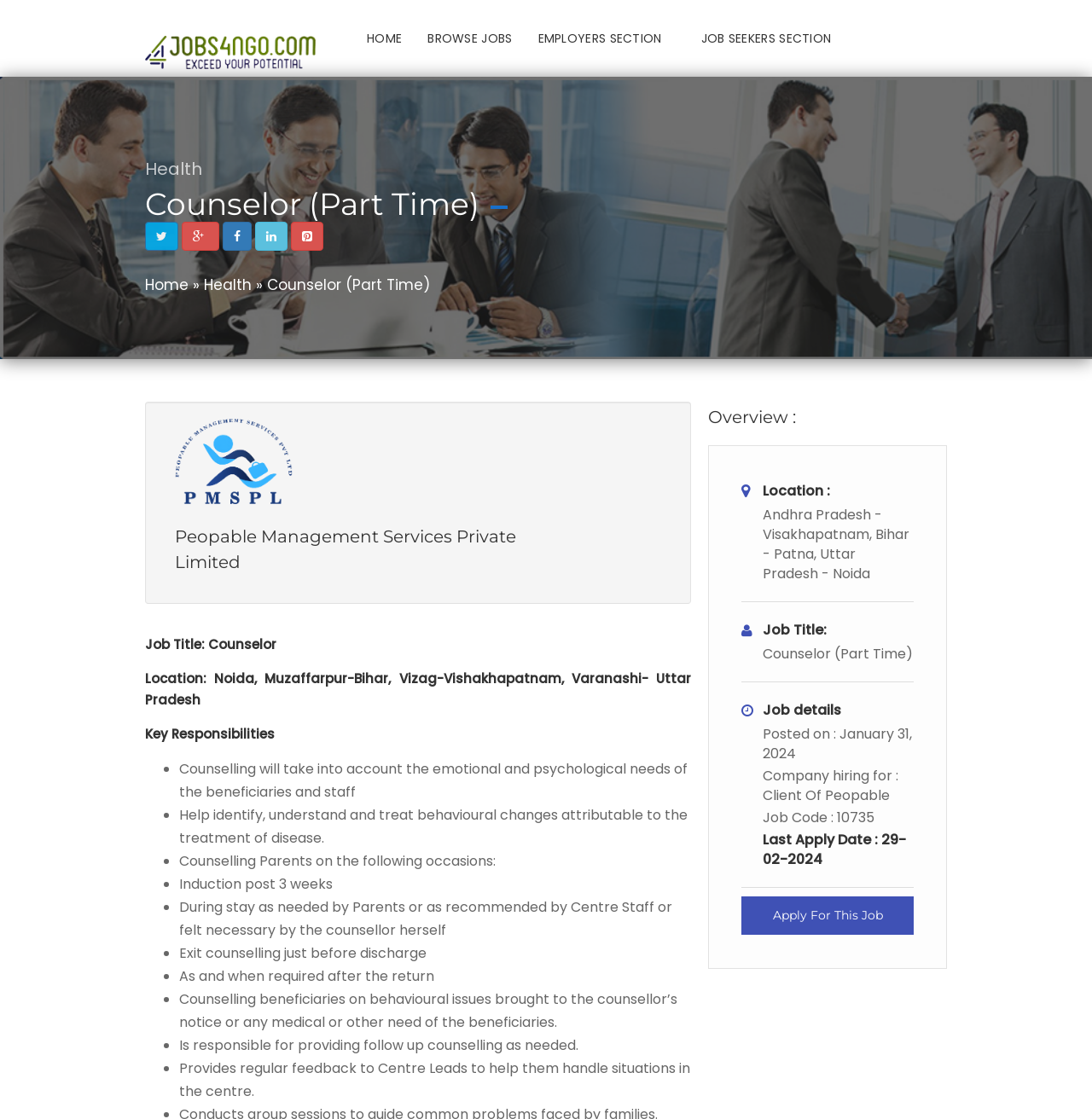Please predict the bounding box coordinates of the element's region where a click is necessary to complete the following instruction: "Browse jobs". The coordinates should be represented by four float numbers between 0 and 1, i.e., [left, top, right, bottom].

[0.384, 0.02, 0.477, 0.049]